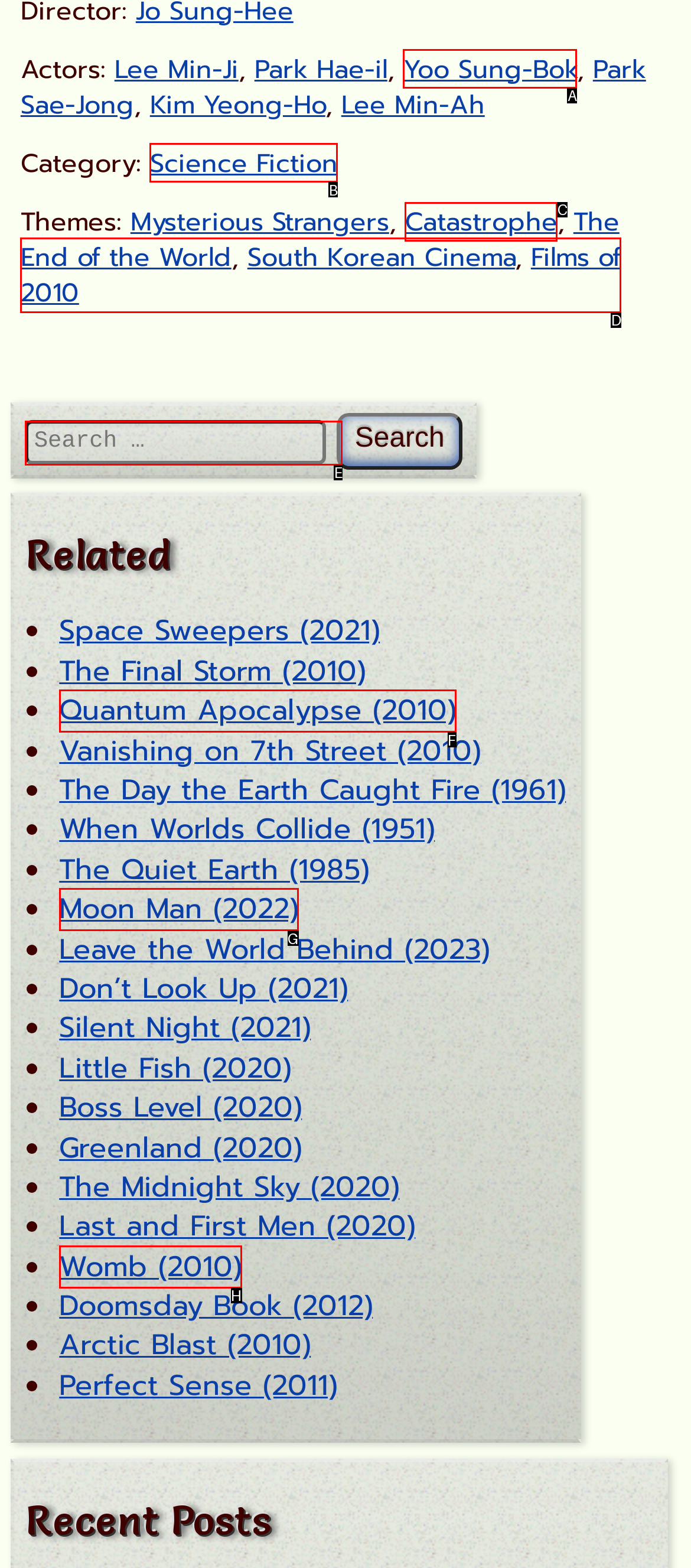Determine which HTML element fits the description: Womb (2010). Answer with the letter corresponding to the correct choice.

H